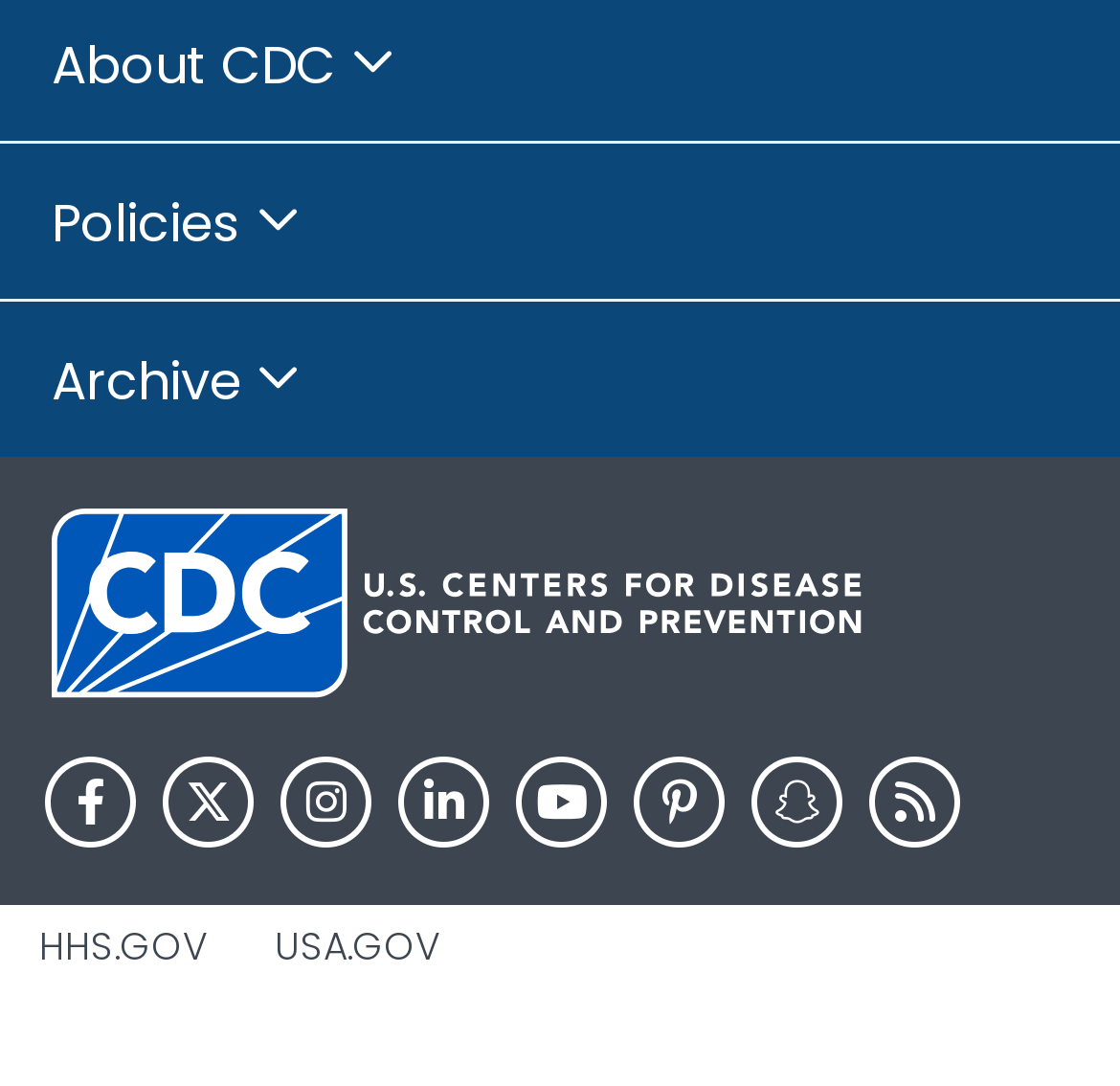Determine the bounding box coordinates in the format (top-left x, top-left y, bottom-right x, bottom-right y). Ensure all values are floating point numbers between 0 and 1. Identify the bounding box of the UI element described by: more

None